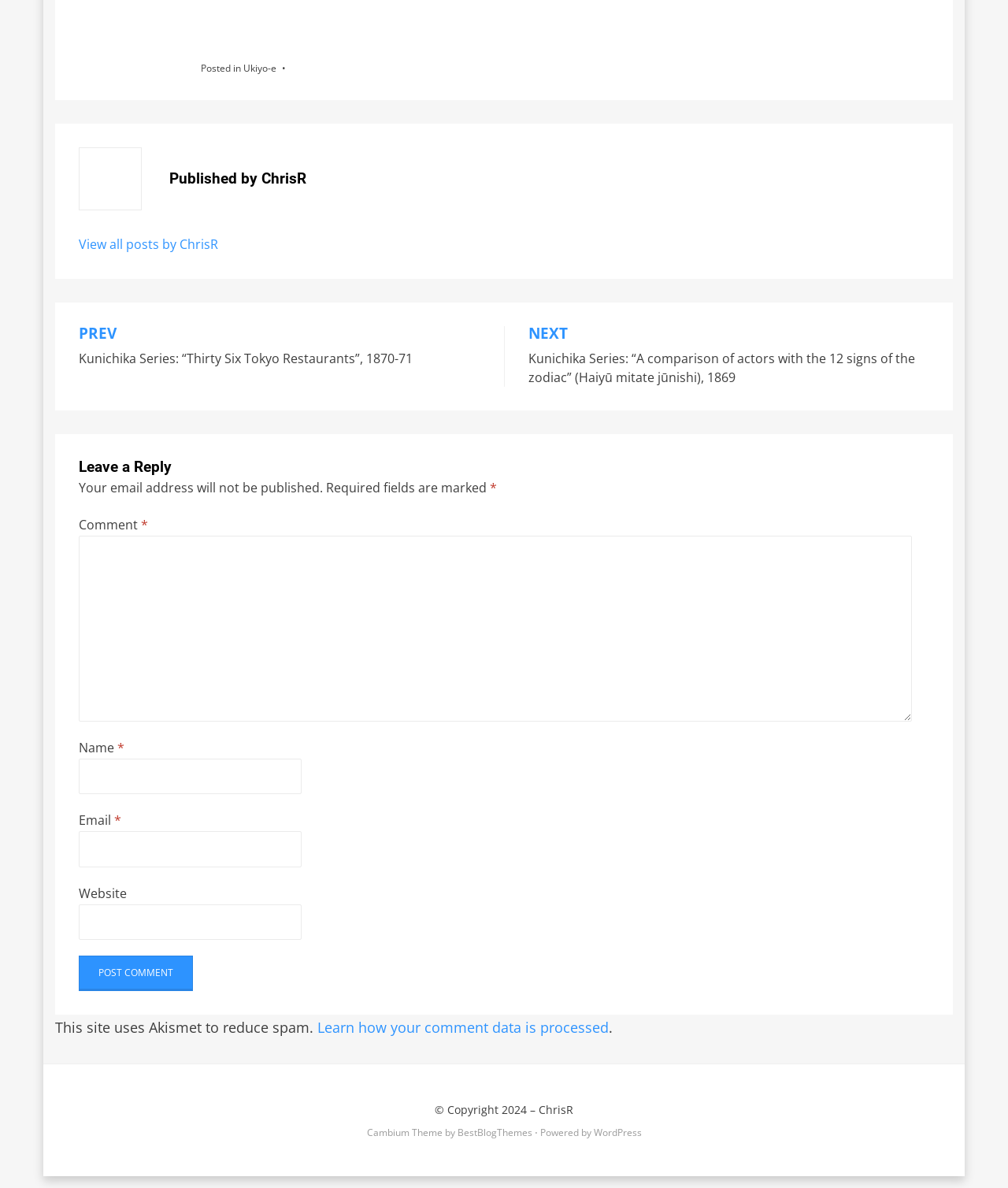Please determine the bounding box of the UI element that matches this description: parent_node: Name * name="author". The coordinates should be given as (top-left x, top-left y, bottom-right x, bottom-right y), with all values between 0 and 1.

[0.078, 0.639, 0.299, 0.669]